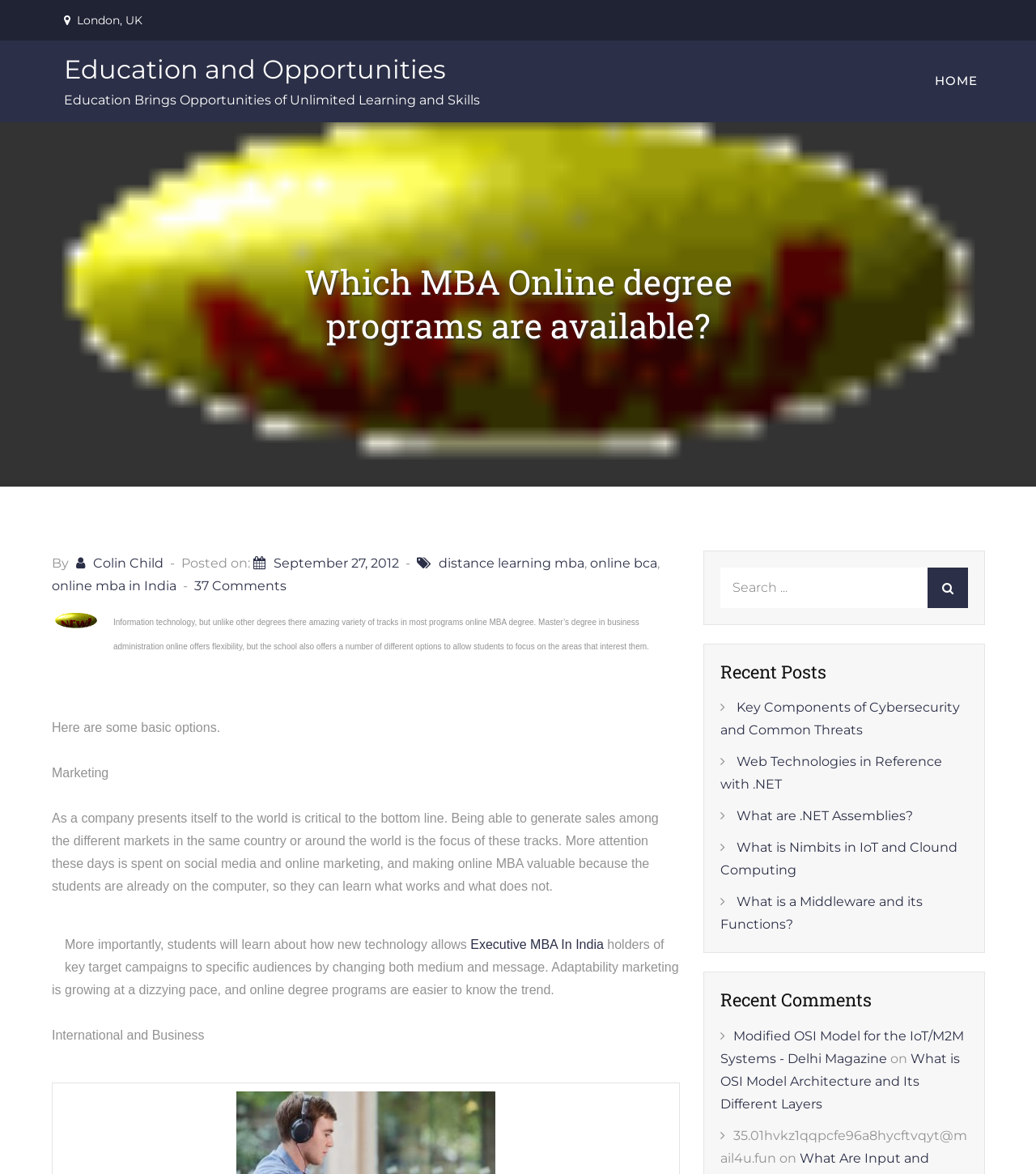Describe all visible elements and their arrangement on the webpage.

The webpage appears to be an educational blog or website focused on providing information about online MBA degree programs and related topics. At the top of the page, there is a heading "Education and Opportunities" with a link to the same title. Below this, there is a static text "Education Brings Opportunities of Unlimited Learning and Skills".

On the top right side of the page, there is a navigation menu labeled "Primary Menu" with a link to "HOME". Below this, there is a heading "Which MBA Online degree programs are available?" with a subheading that includes the author's name, "Colin Child", and the date "September 27, 2012". 

The main content of the page is divided into sections, with the first section discussing the flexibility of online MBA degree programs and the various tracks available. This section includes links to related topics such as "distance learning mba", "online bca", and "online mba in India". There is also an image and a link to "37 Comments on Which MBA Online degree programs are available?".

The next section is titled "Here are some basic options" and lists various specializations such as "Marketing", "International and Business", and others. Each specialization has a brief description, with the "Marketing" section being the most detailed. It discusses the importance of marketing in generating sales and the role of social media and online marketing.

On the right side of the page, there is a search box with a button and a heading "Recent Posts" that lists several links to recent articles on topics such as cybersecurity, web technologies, and IoT. Below this, there is a heading "Recent Comments" that lists links to recent comments on various articles.

Overall, the webpage appears to be a resource for individuals interested in pursuing an online MBA degree, with a focus on providing information about the various tracks and specializations available.